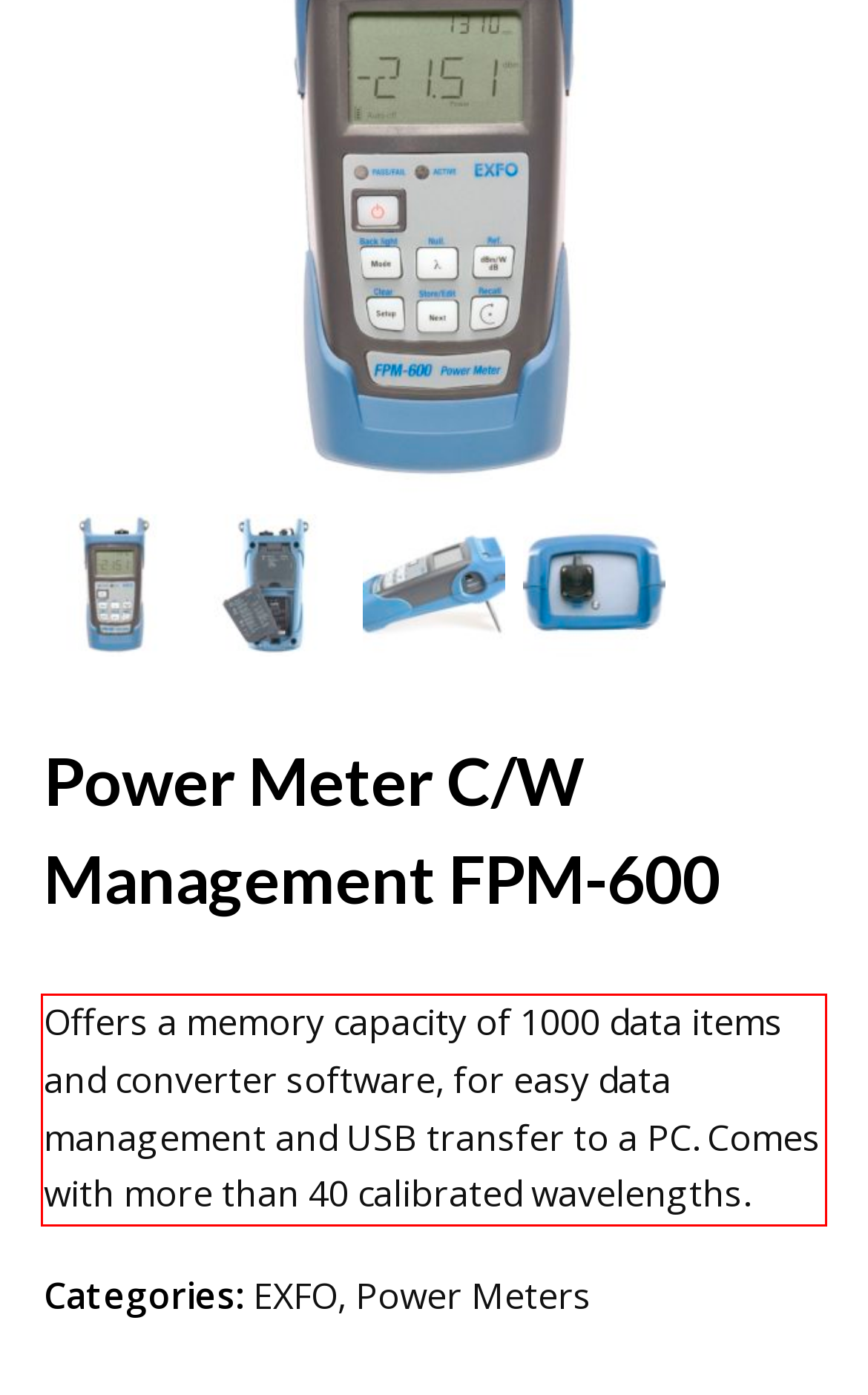You have a screenshot of a webpage, and there is a red bounding box around a UI element. Utilize OCR to extract the text within this red bounding box.

Offers a memory capacity of 1000 data items and converter software, for easy data management and USB transfer to a PC. Comes with more than 40 calibrated wavelengths.